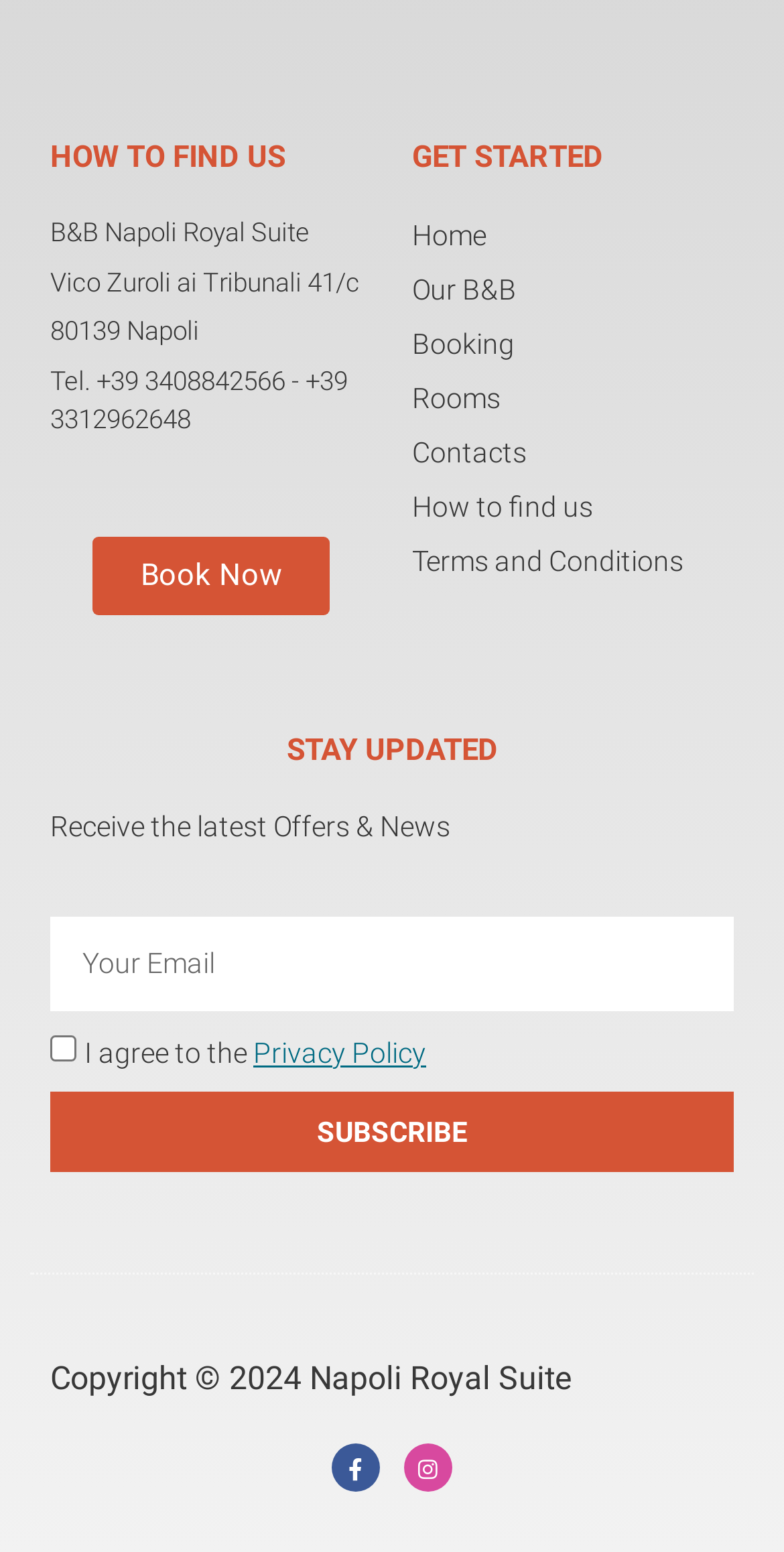Determine the bounding box coordinates of the target area to click to execute the following instruction: "Subscribe to newsletter."

[0.064, 0.704, 0.936, 0.755]